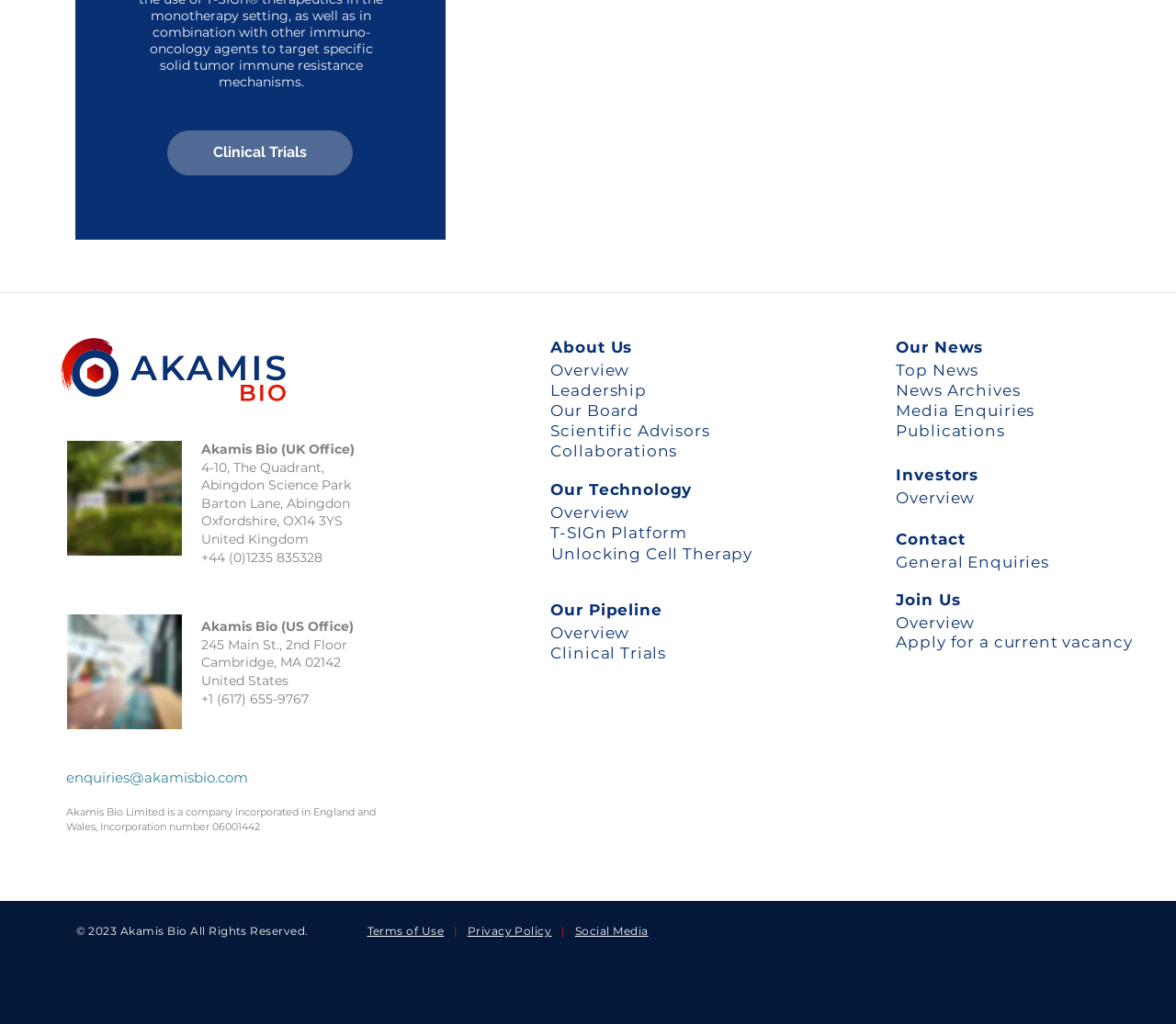Determine the coordinates of the bounding box that should be clicked to complete the instruction: "Follow Akamis Bio on LinkedIn". The coordinates should be represented by four float numbers between 0 and 1: [left, top, right, bottom].

[0.802, 0.9, 0.821, 0.921]